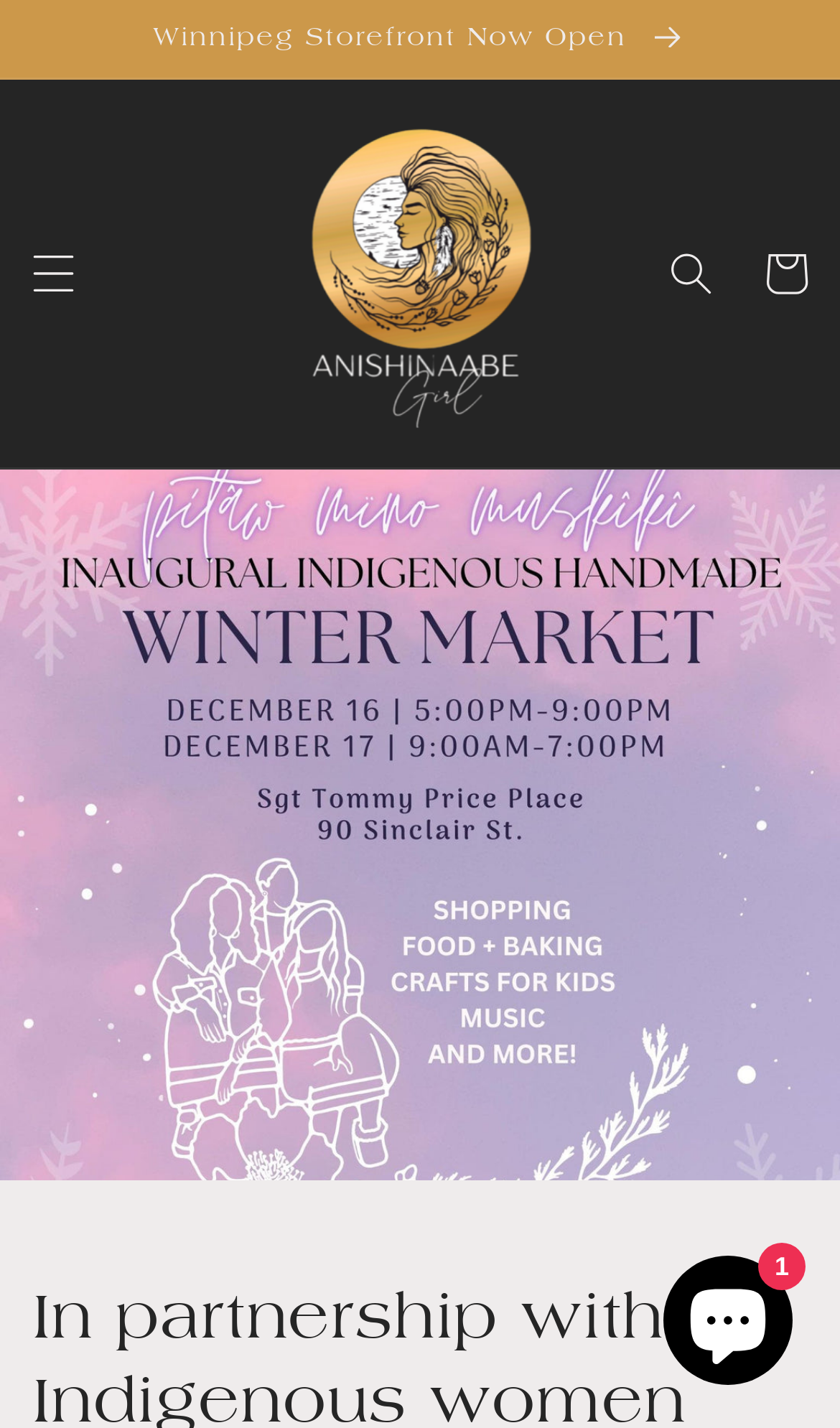Give a one-word or one-phrase response to the question:
What is the purpose of the button with the text 'Menu'?

To open the menu drawer